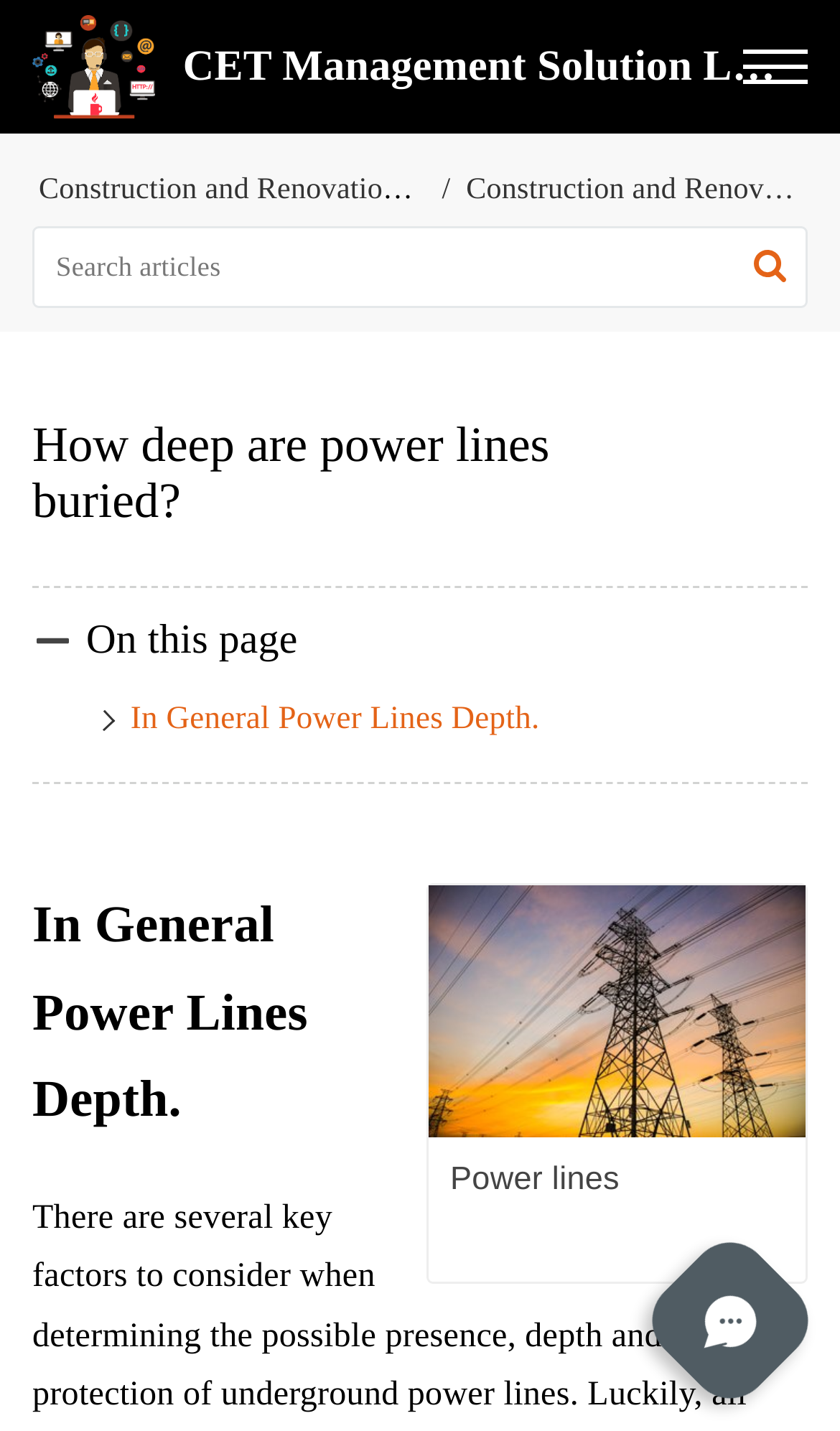Provide a single word or phrase to answer the given question: 
What is the function of the button with a magnifying glass icon?

Search